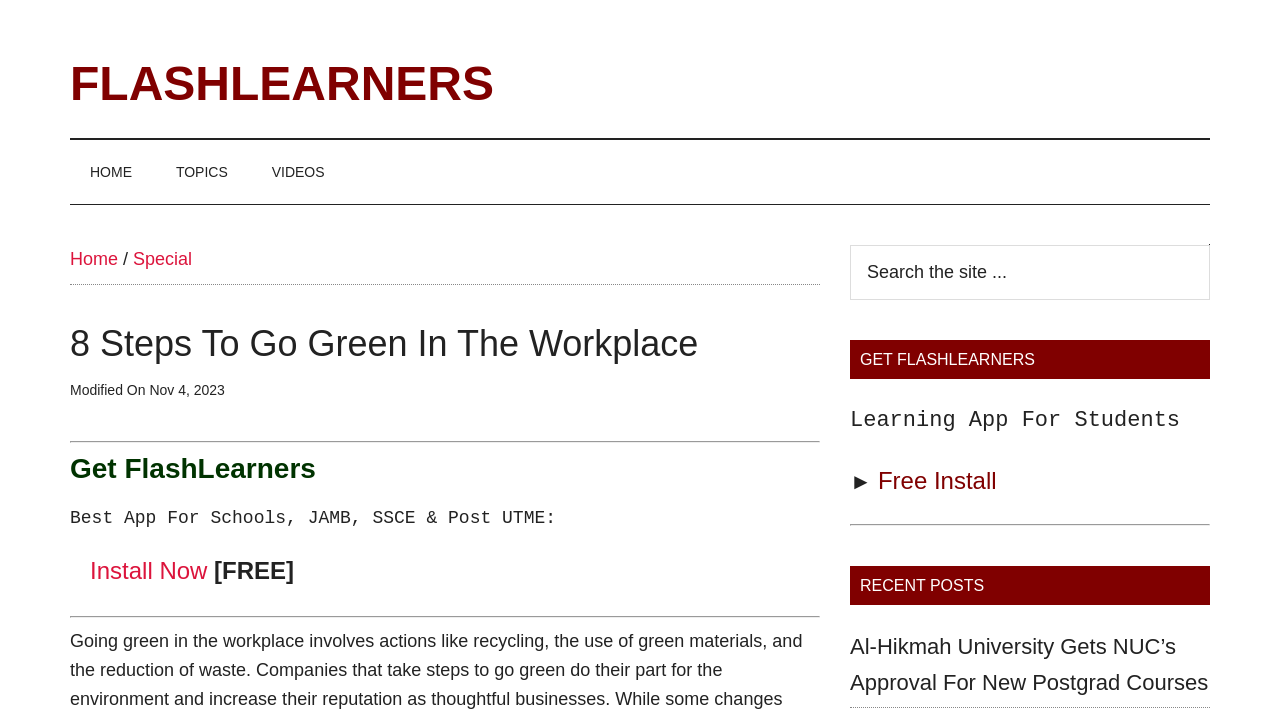What is the topic of the current page? Analyze the screenshot and reply with just one word or a short phrase.

8 Steps To Go Green In The Workplace